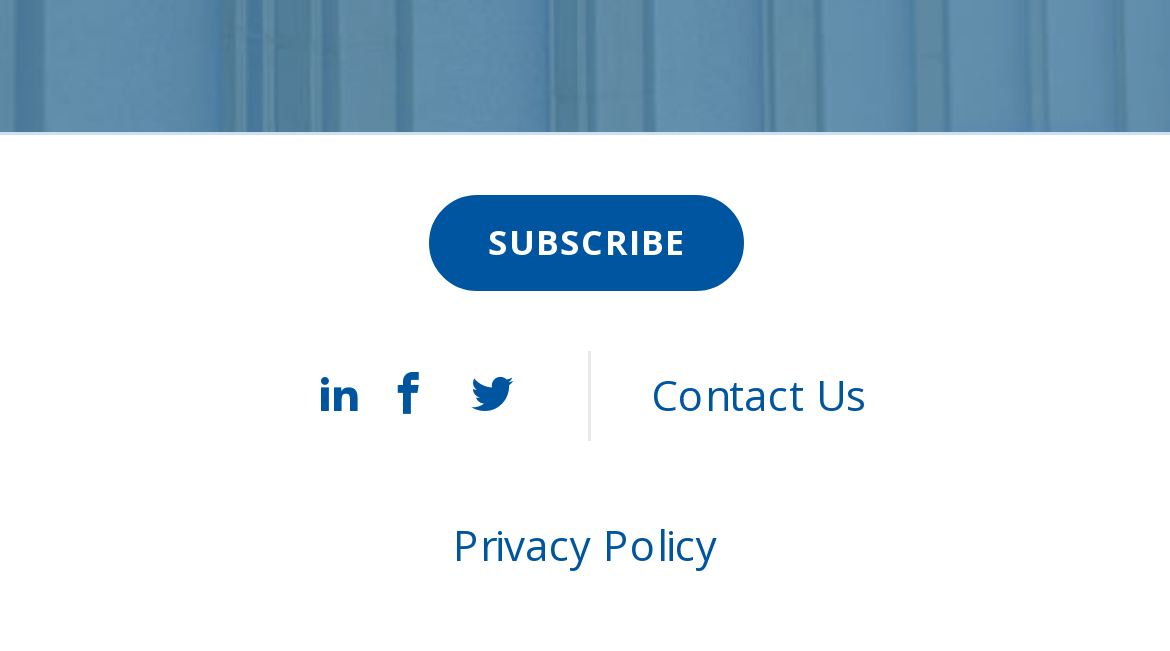What is the position of the 'Contact Us' link?
Look at the screenshot and give a one-word or phrase answer.

Middle right